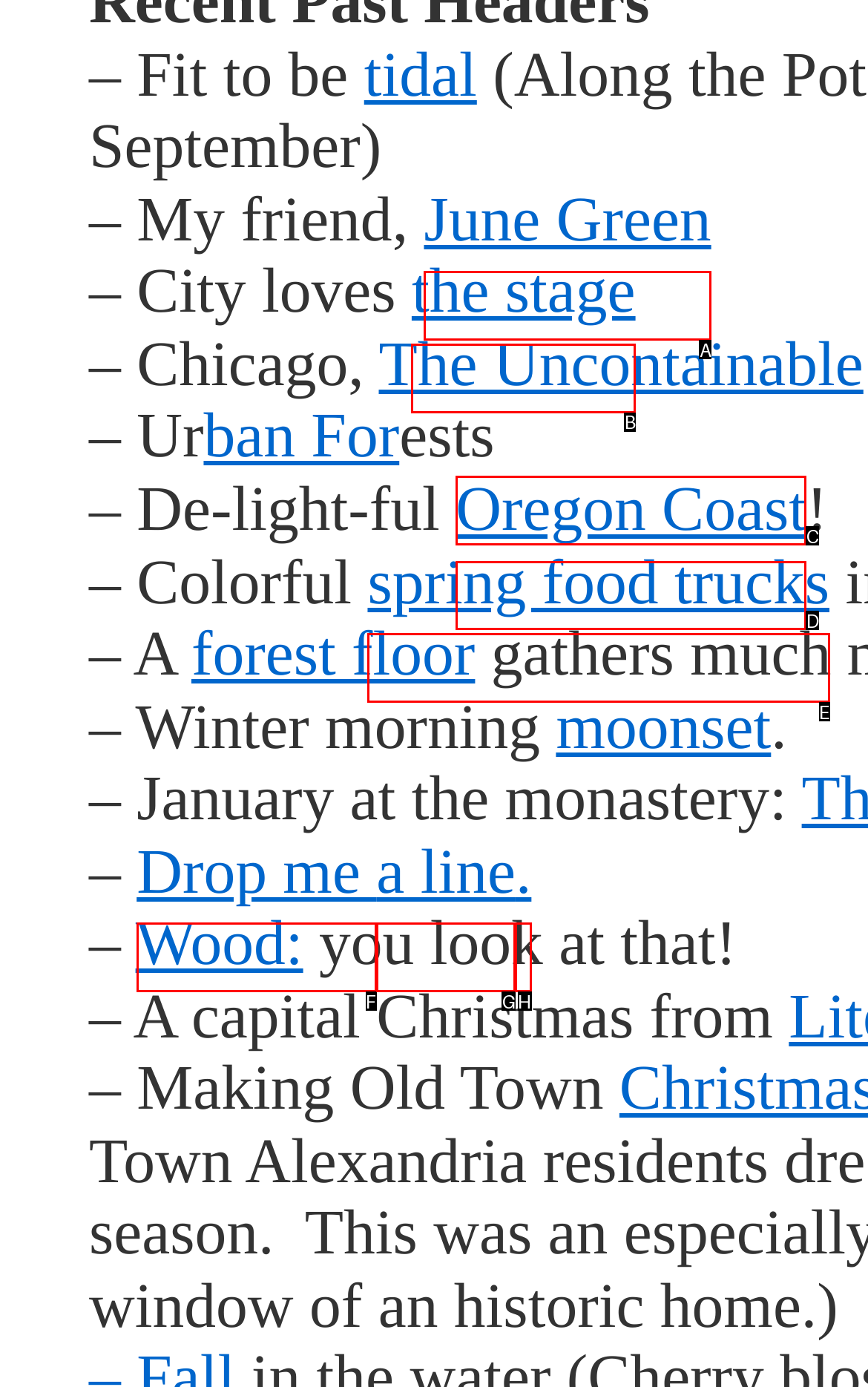Determine which UI element you should click to perform the task: check out Oregon Coast
Provide the letter of the correct option from the given choices directly.

C